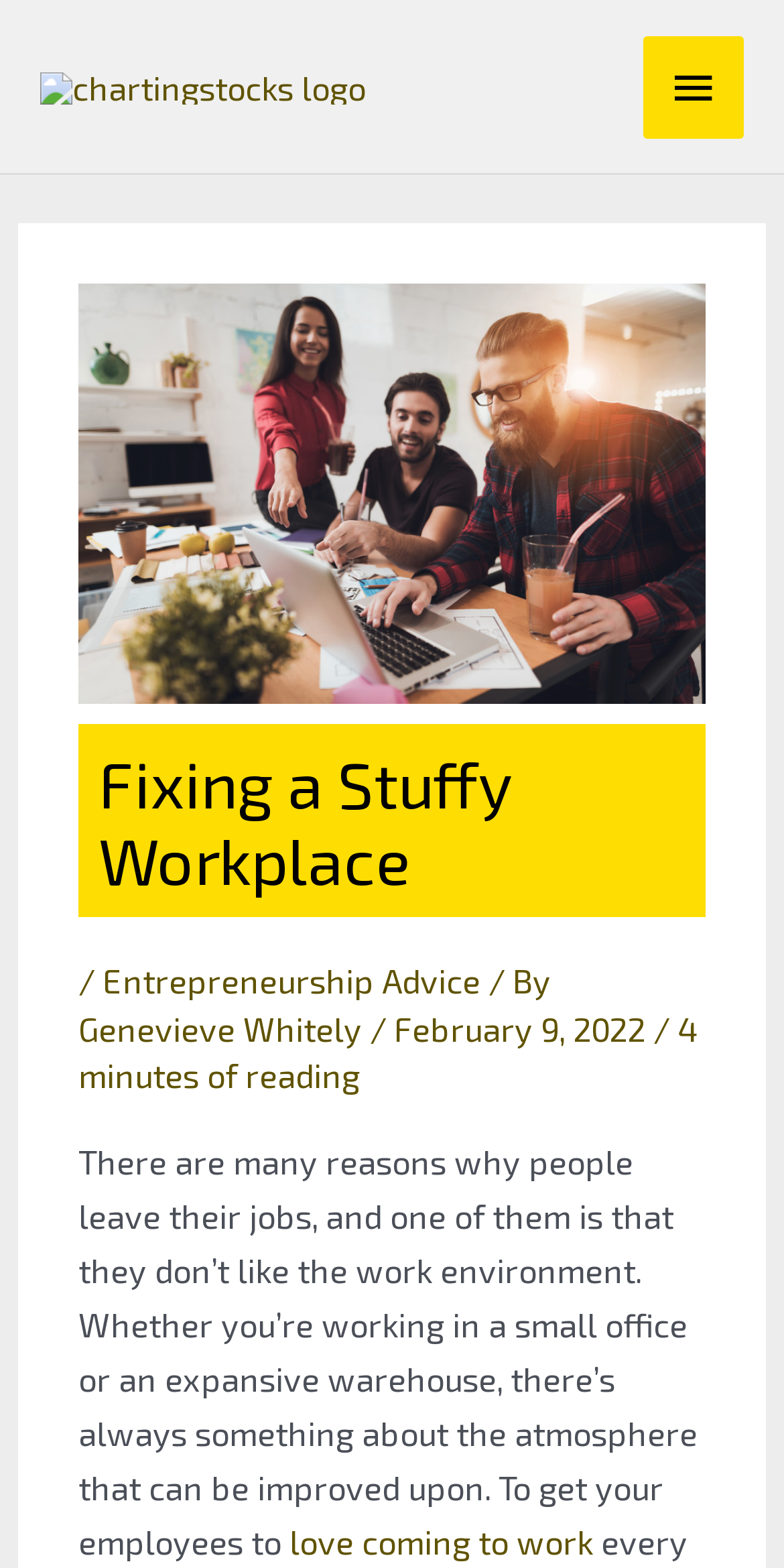With reference to the screenshot, provide a detailed response to the question below:
Who is the author of the article?

The author of the article is mentioned in the byline, which is located below the heading and above the content of the article, and it says 'By Genevieve Whitely'.